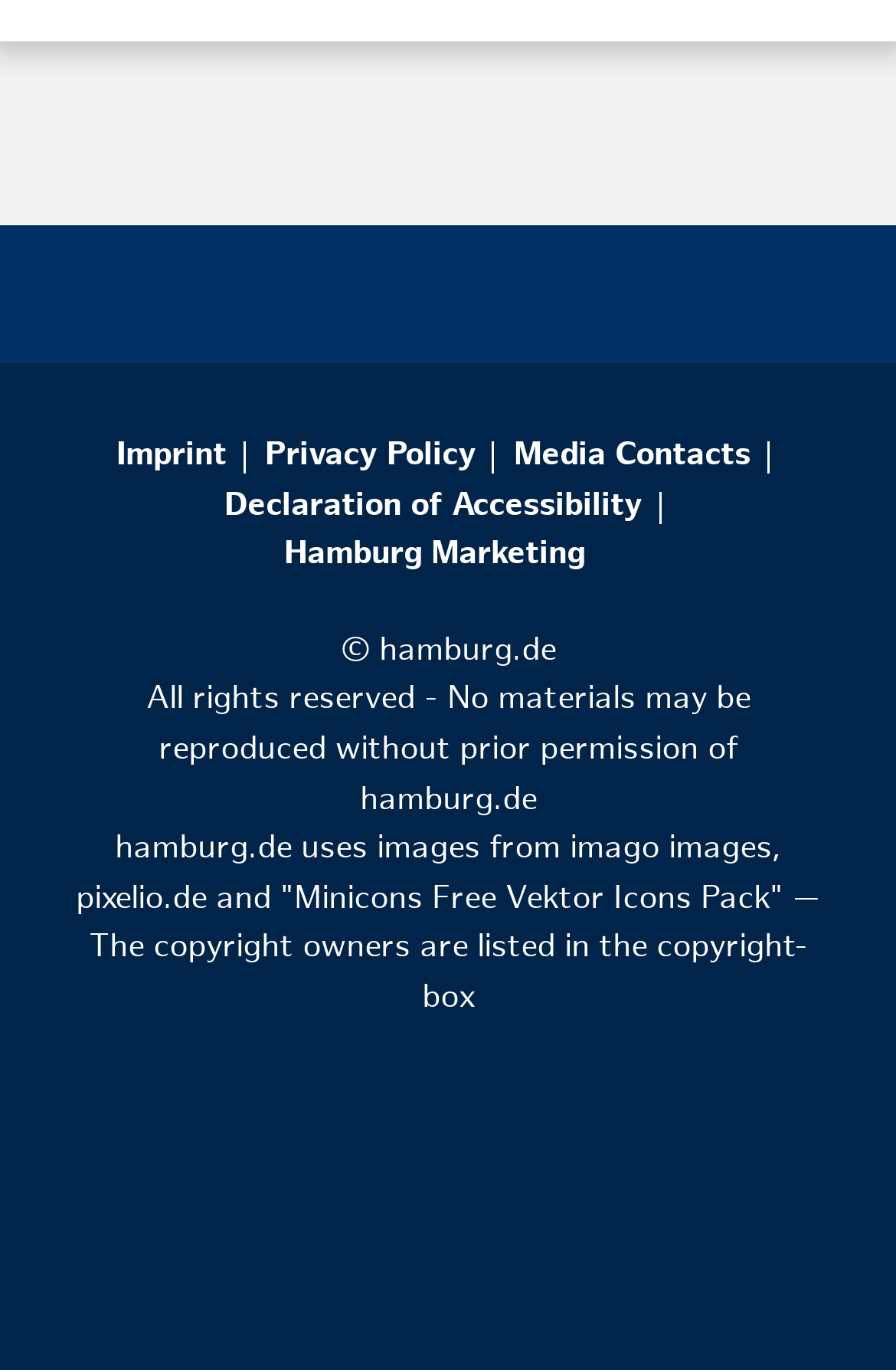Identify the bounding box coordinates of the area that should be clicked in order to complete the given instruction: "Visit the Imprint page". The bounding box coordinates should be four float numbers between 0 and 1, i.e., [left, top, right, bottom].

[0.13, 0.322, 0.253, 0.344]